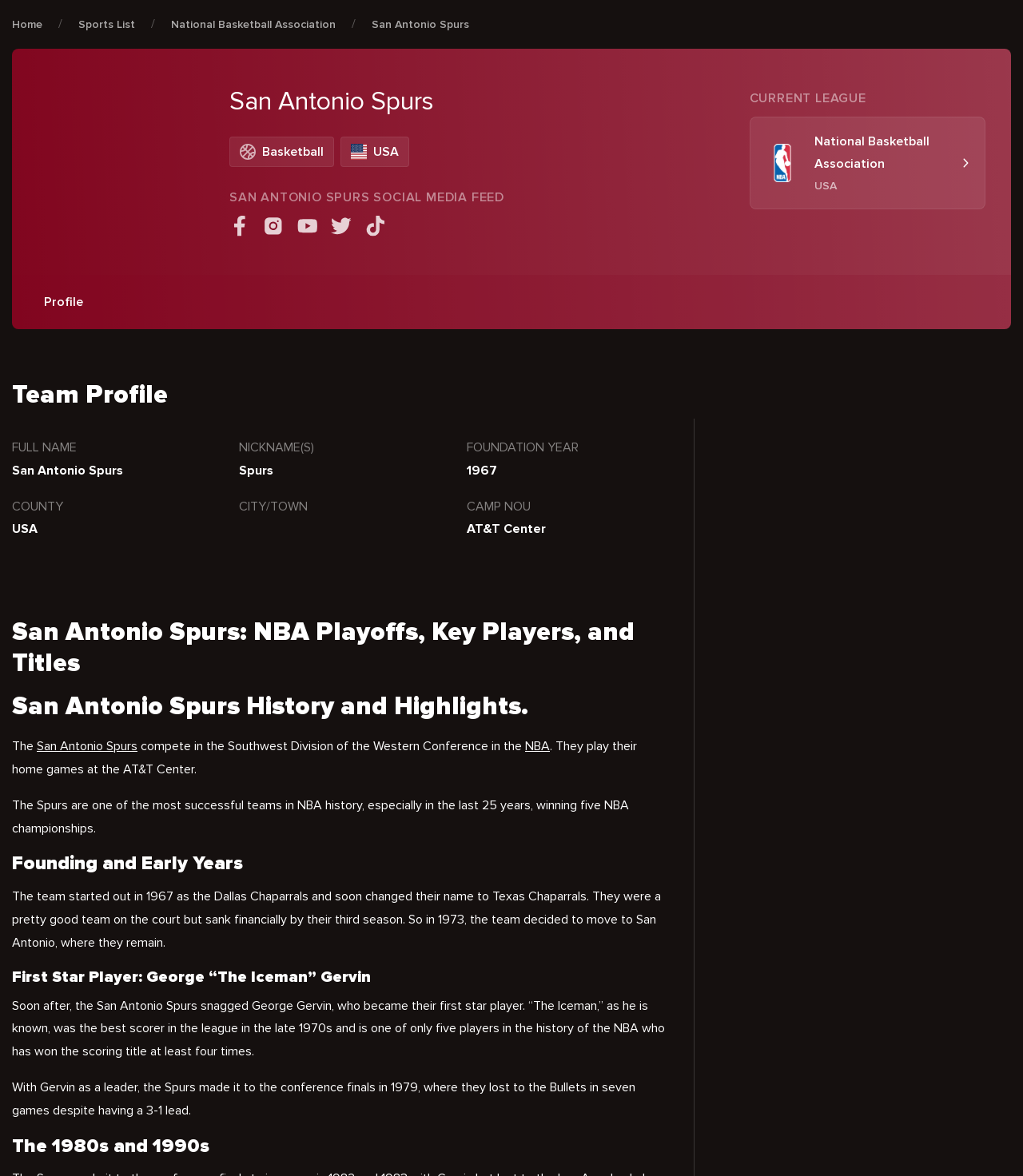Identify the bounding box coordinates of the section that should be clicked to achieve the task described: "Learn about the San Antonio Spurs history and highlights".

[0.012, 0.588, 0.655, 0.614]